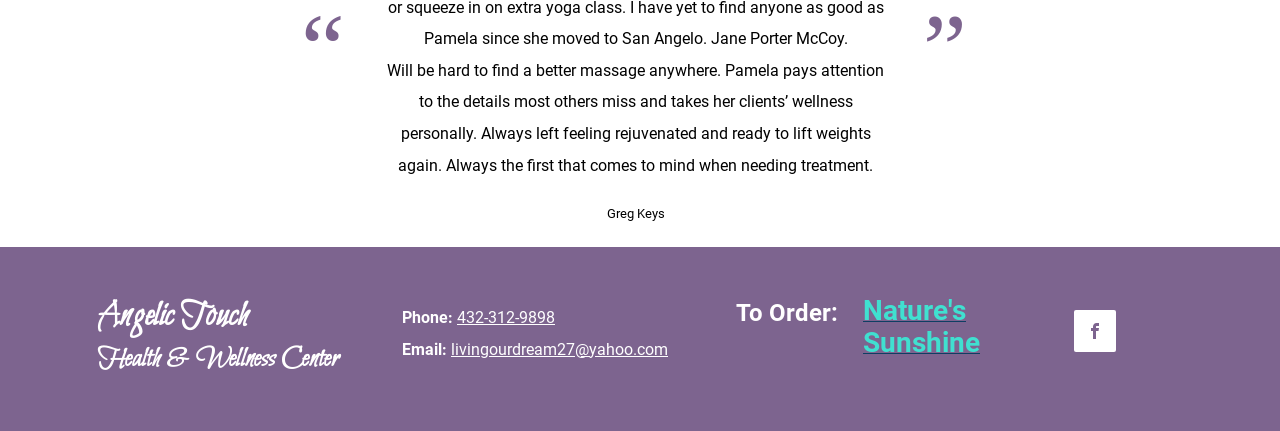What is the phone number of the wellness center?
By examining the image, provide a one-word or phrase answer.

432-312-9898